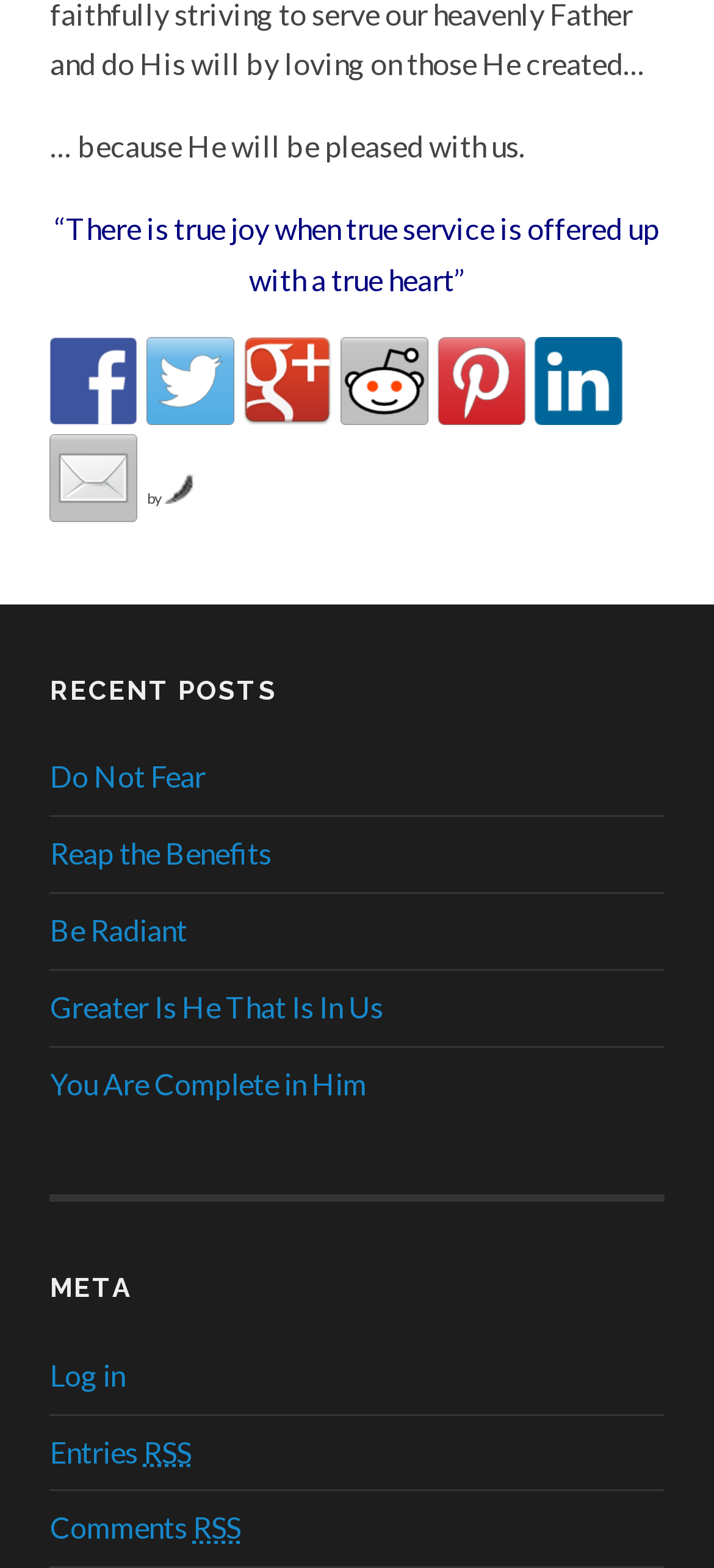Please answer the following question using a single word or phrase: 
What is the title of the section above the 'Log in' link?

META